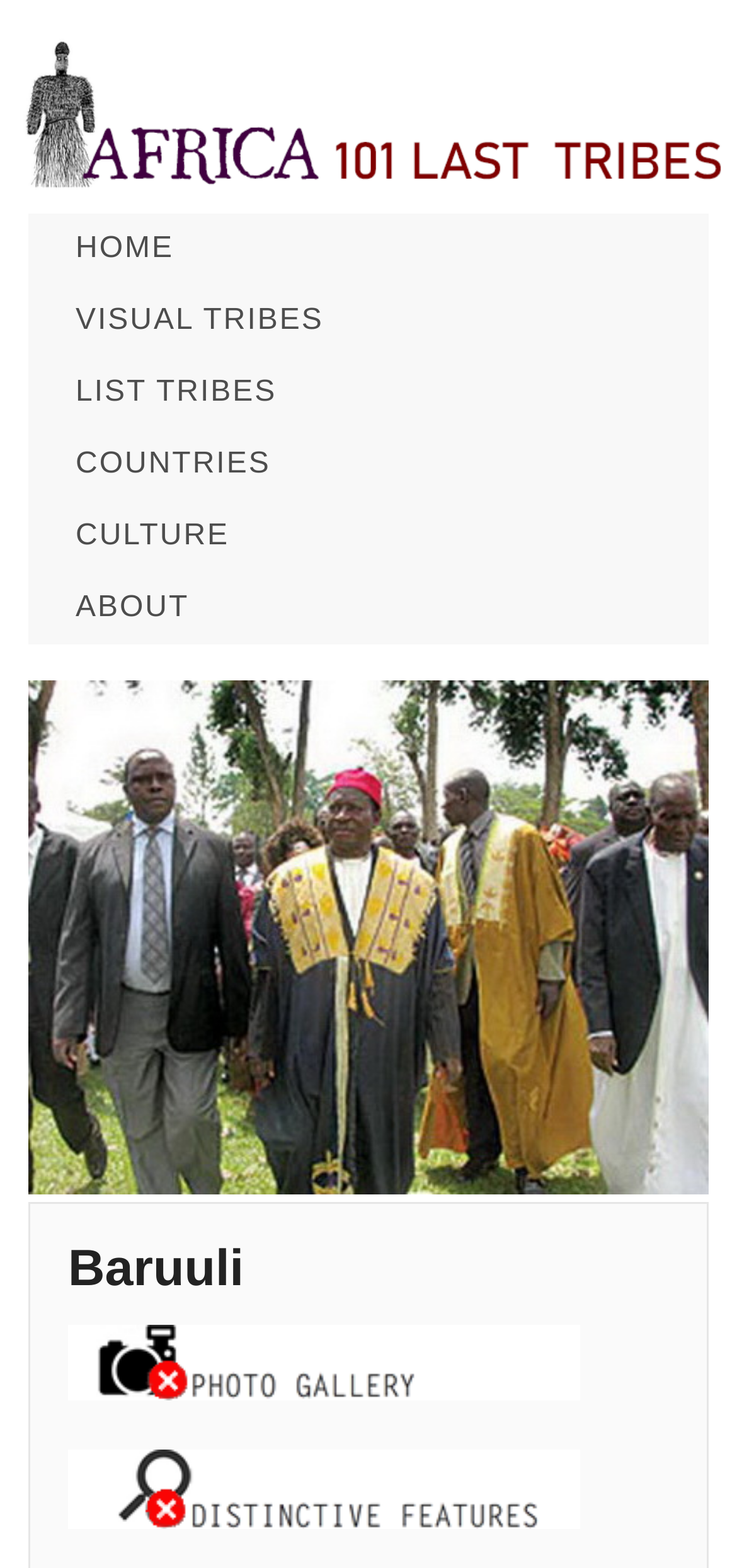What is the content of the main image?
Provide a detailed answer to the question using information from the image.

I looked at the OCR text of the main image element [134], which is 'Baruuli People'. This suggests that the main image is related to the Baruuli people.